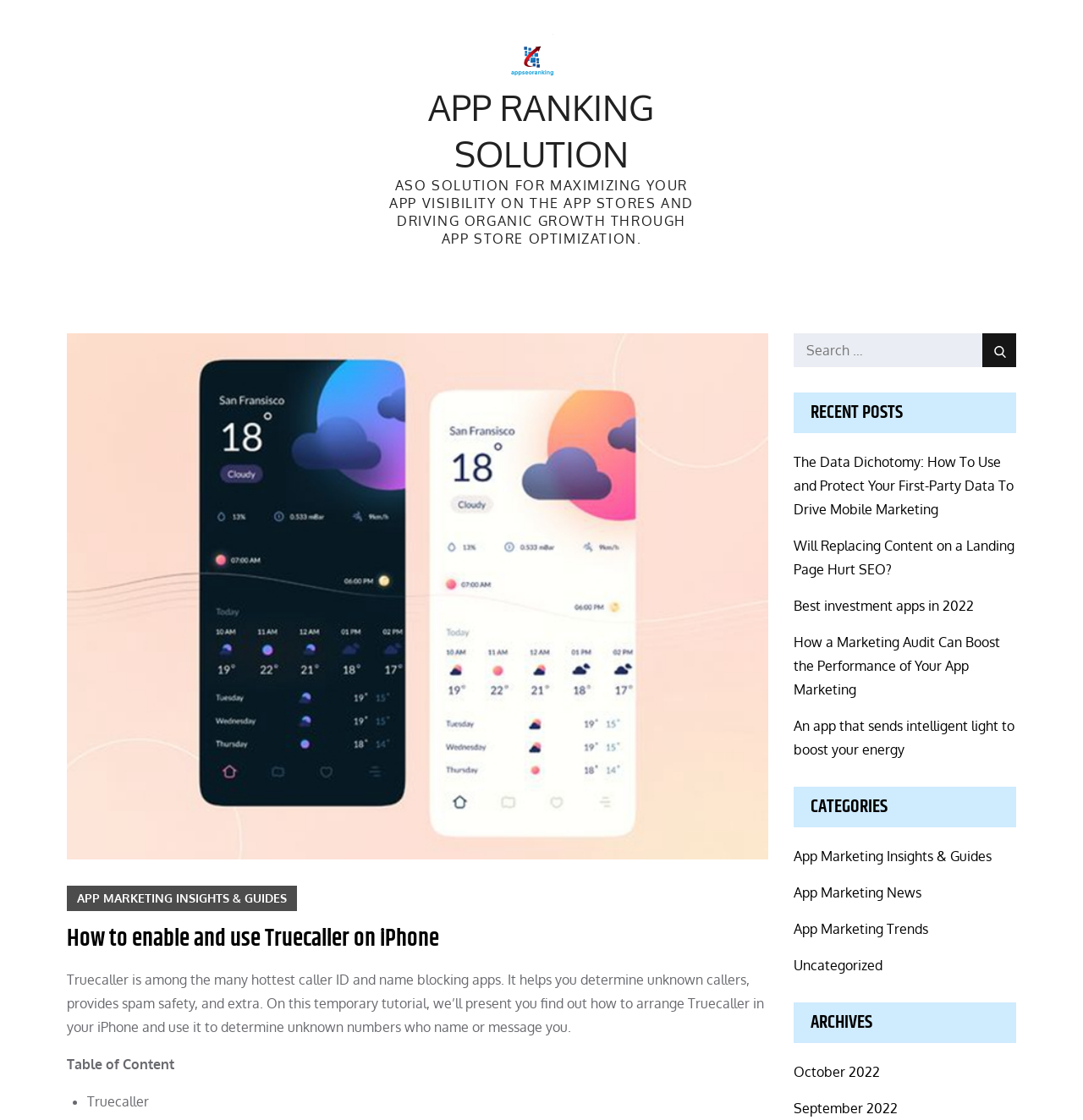What type of content is listed under 'RECENT POSTS'?
Use the information from the image to give a detailed answer to the question.

The 'RECENT POSTS' section lists several links to blog posts, including 'The Data Dichotomy: How To Use and Protect Your First-Party Data To Drive Mobile Marketing' and 'Will Replacing Content on a Landing Page Hurt SEO?', indicating that the content is related to blog posts.